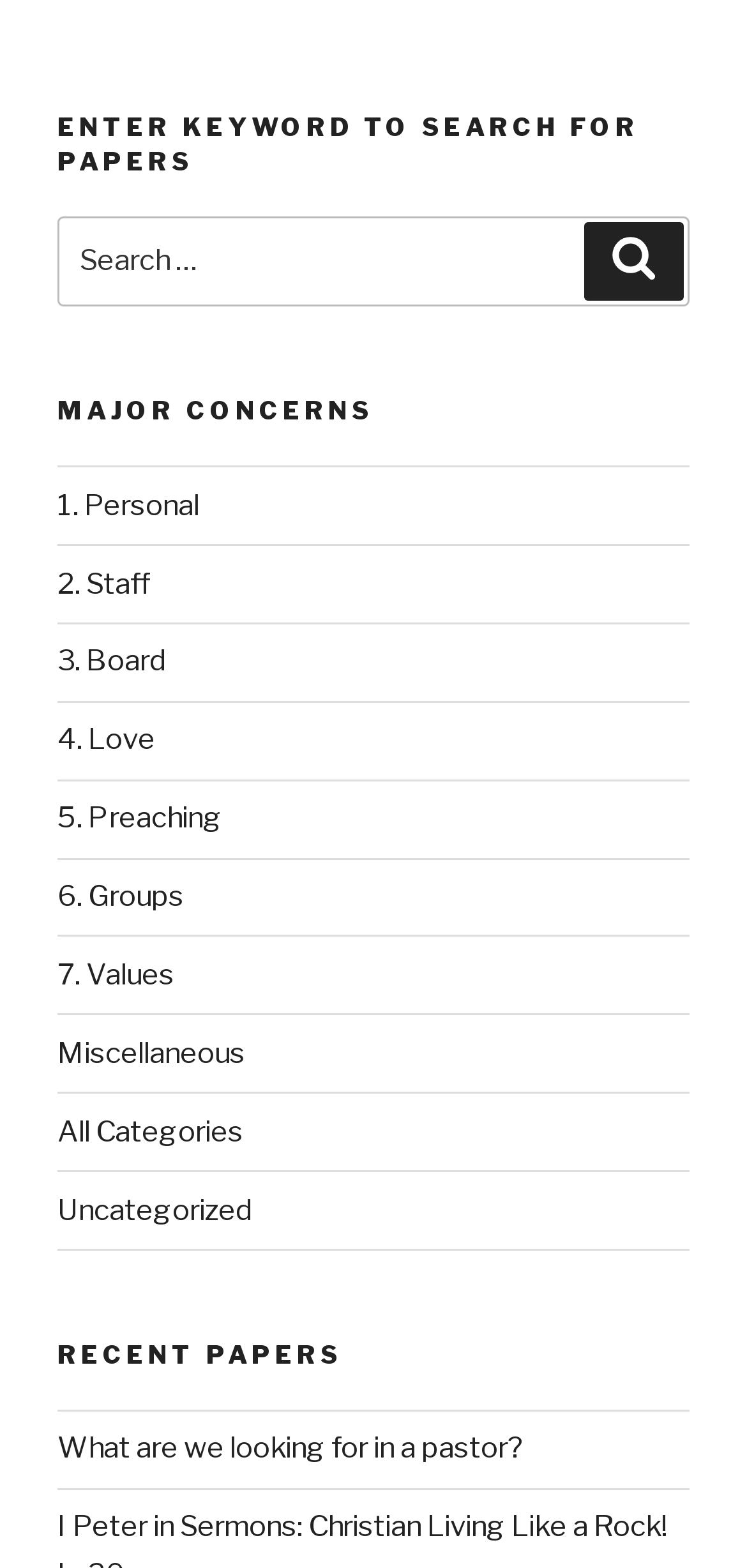Please identify the bounding box coordinates of the area I need to click to accomplish the following instruction: "Search by keyword".

[0.077, 0.141, 0.218, 0.194]